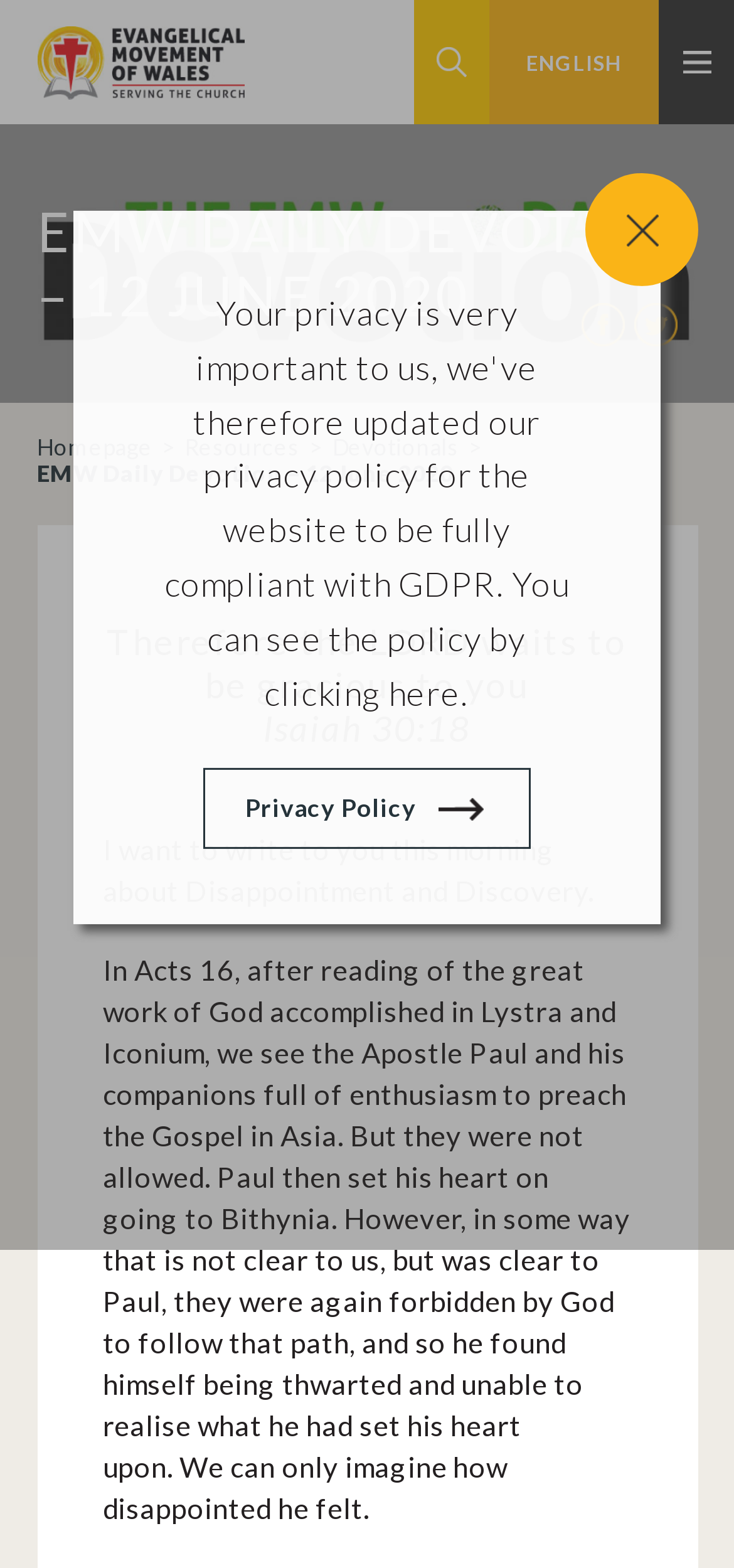How many languages are available for the devotion?
Please utilize the information in the image to give a detailed response to the question.

The language 'ENGLISH' is available for the devotion, which can be found in the list item 'ENGLISH' located at the top of the webpage. There might be other languages available as well, but at least one language is confirmed.